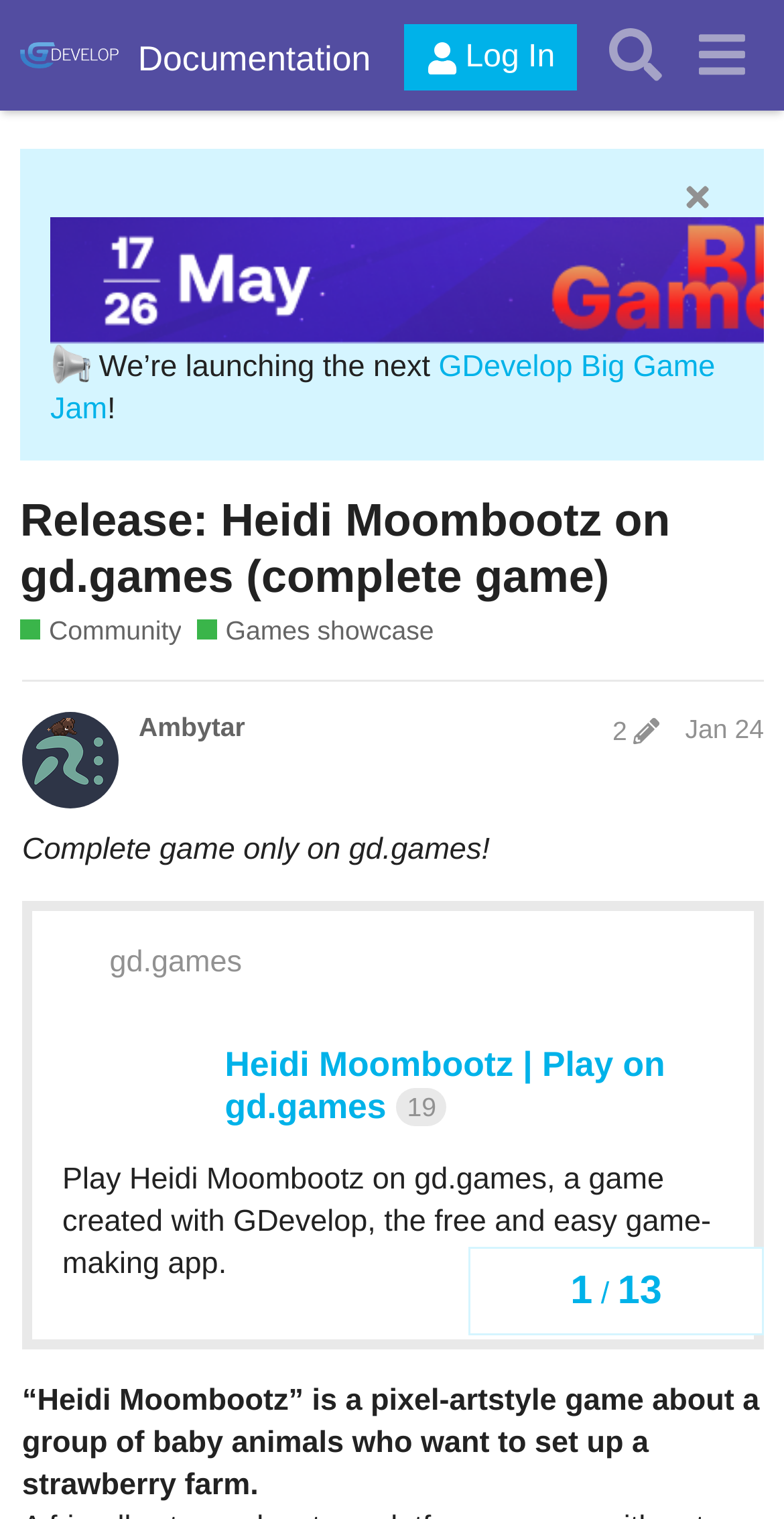Please determine the bounding box coordinates for the element with the description: "Documentation".

[0.15, 0.017, 0.499, 0.059]